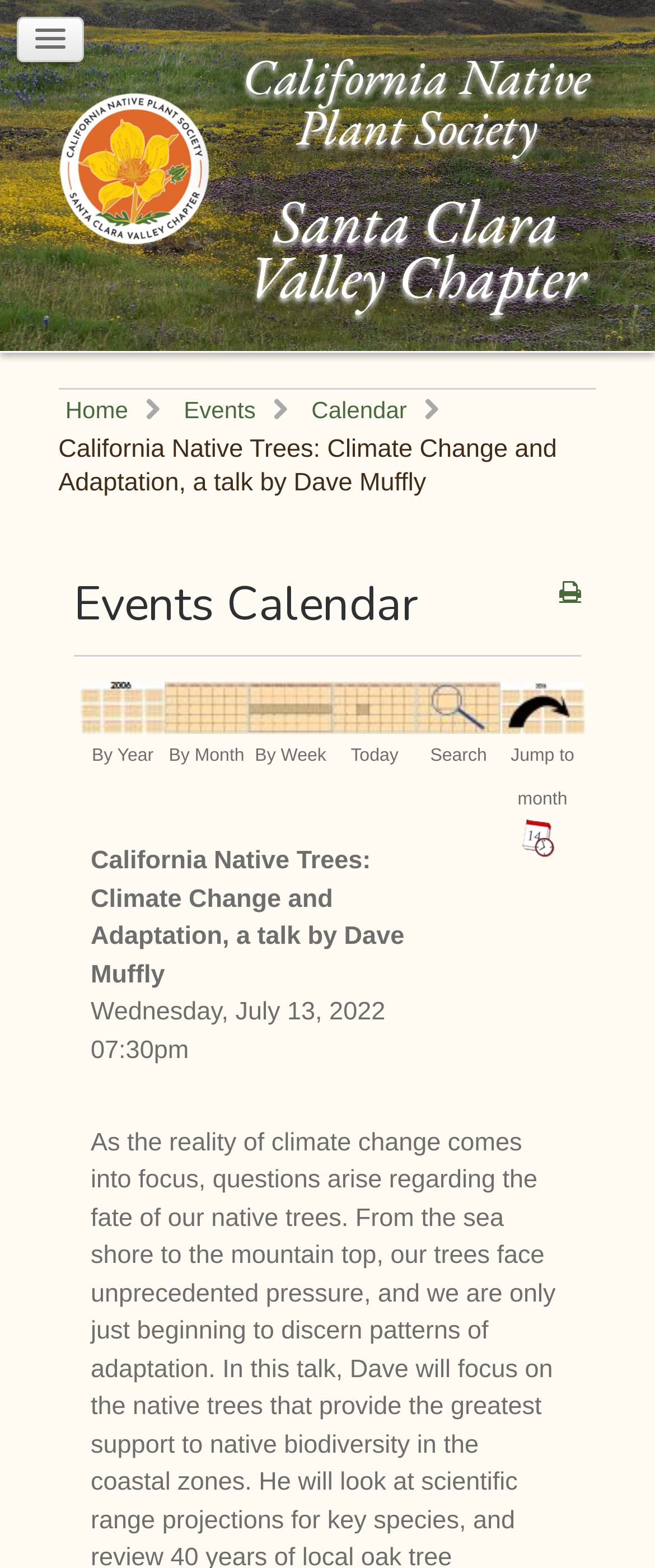Given the element description, predict the bounding box coordinates in the format (top-left x, top-left y, bottom-right x, bottom-right y), using floating point numbers between 0 and 1: title="Today"

[0.508, 0.442, 0.636, 0.46]